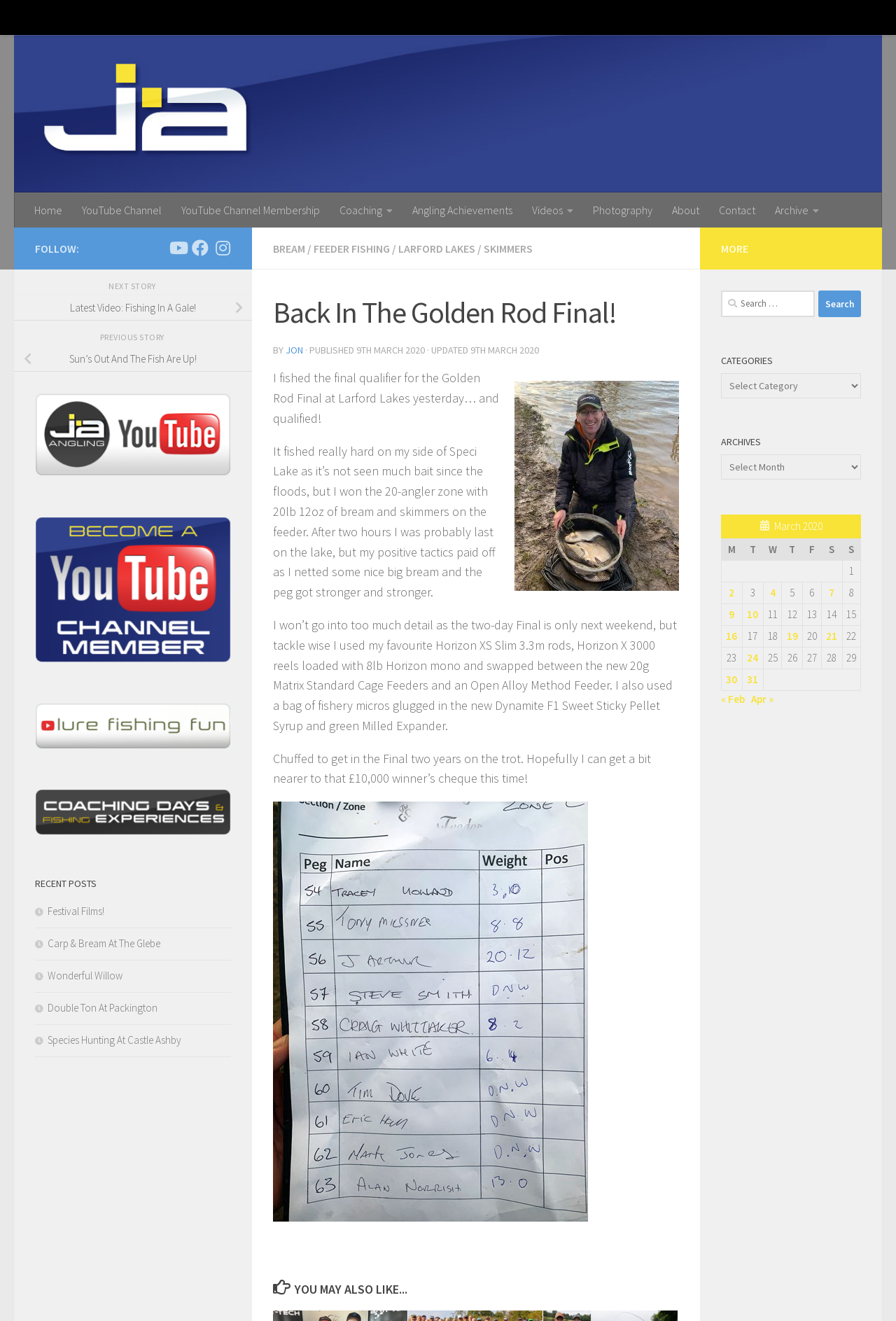Specify the bounding box coordinates of the area to click in order to execute this command: 'Read the article 'Back In The Golden Rod Final!' '. The coordinates should consist of four float numbers ranging from 0 to 1, and should be formatted as [left, top, right, bottom].

[0.305, 0.22, 0.758, 0.253]